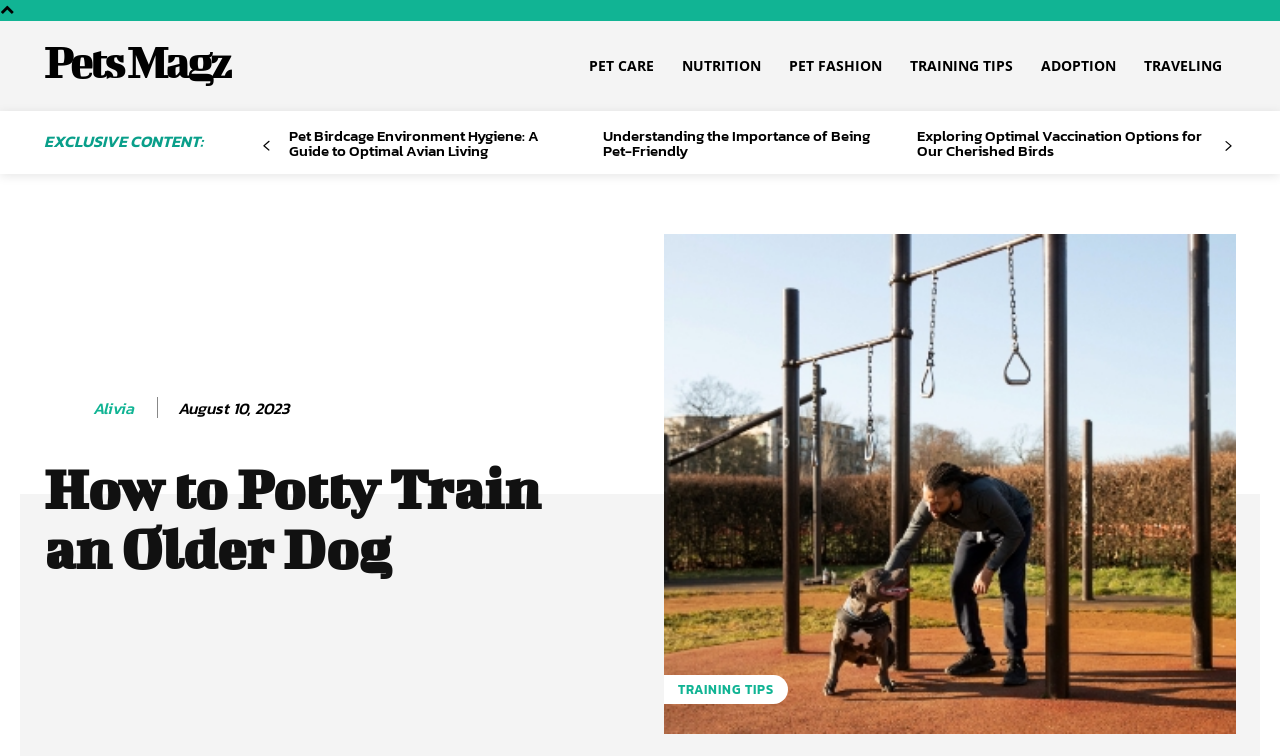Determine the bounding box coordinates of the region I should click to achieve the following instruction: "view next page". Ensure the bounding box coordinates are four float numbers between 0 and 1, i.e., [left, top, right, bottom].

[0.95, 0.177, 0.97, 0.21]